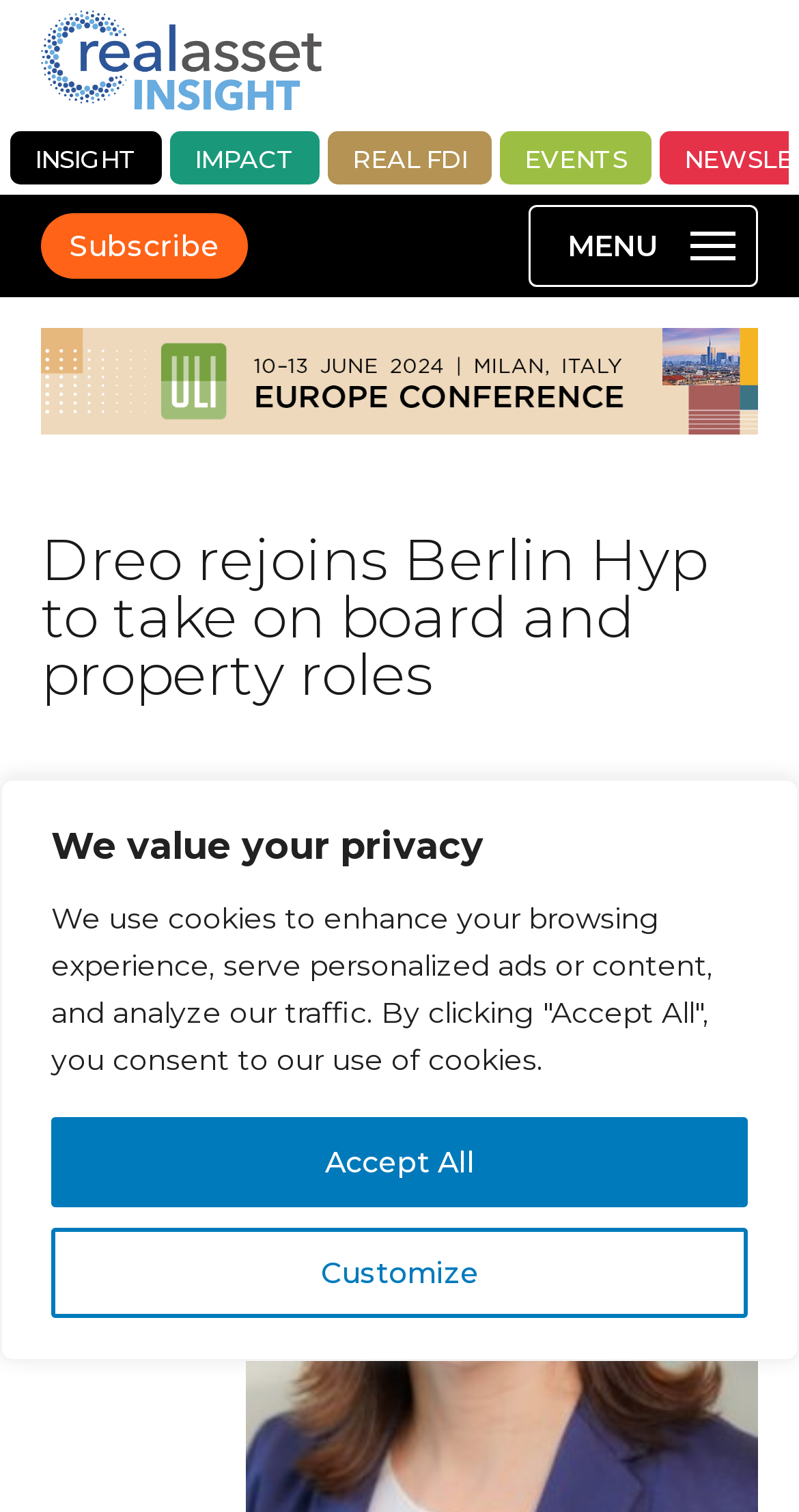Please identify the bounding box coordinates of the clickable element to fulfill the following instruction: "go to Real Asset Insight homepage". The coordinates should be four float numbers between 0 and 1, i.e., [left, top, right, bottom].

[0.051, 0.007, 0.403, 0.073]